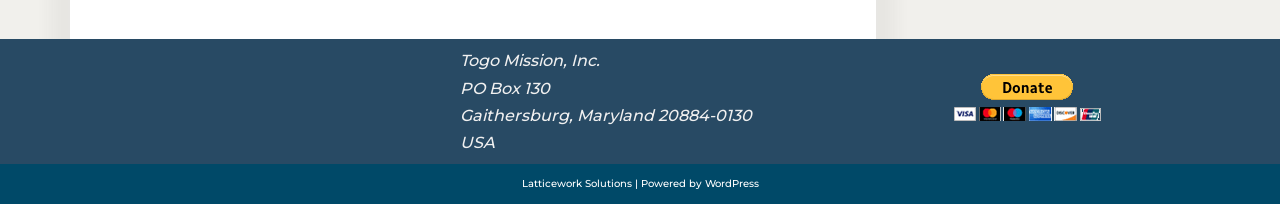Using the format (top-left x, top-left y, bottom-right x, bottom-right y), provide the bounding box coordinates for the described UI element. All values should be floating point numbers between 0 and 1: WordPress

[0.55, 0.868, 0.593, 0.932]